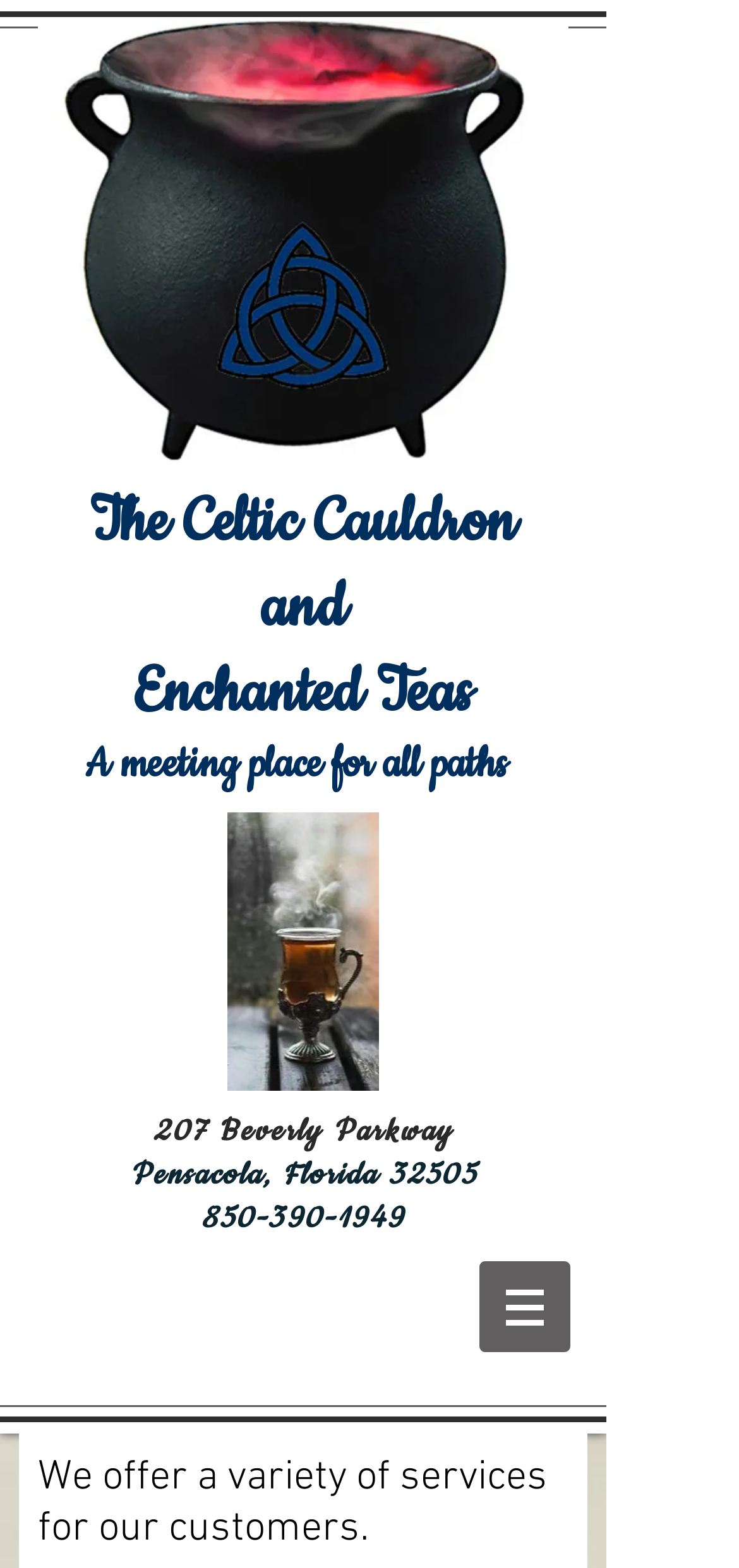Review the image closely and give a comprehensive answer to the question: Is the navigation menu expanded?

I found the navigation menu by looking at the button element that has a popup menu. The 'expanded' property of this button is set to 'False', which means the menu is not expanded.